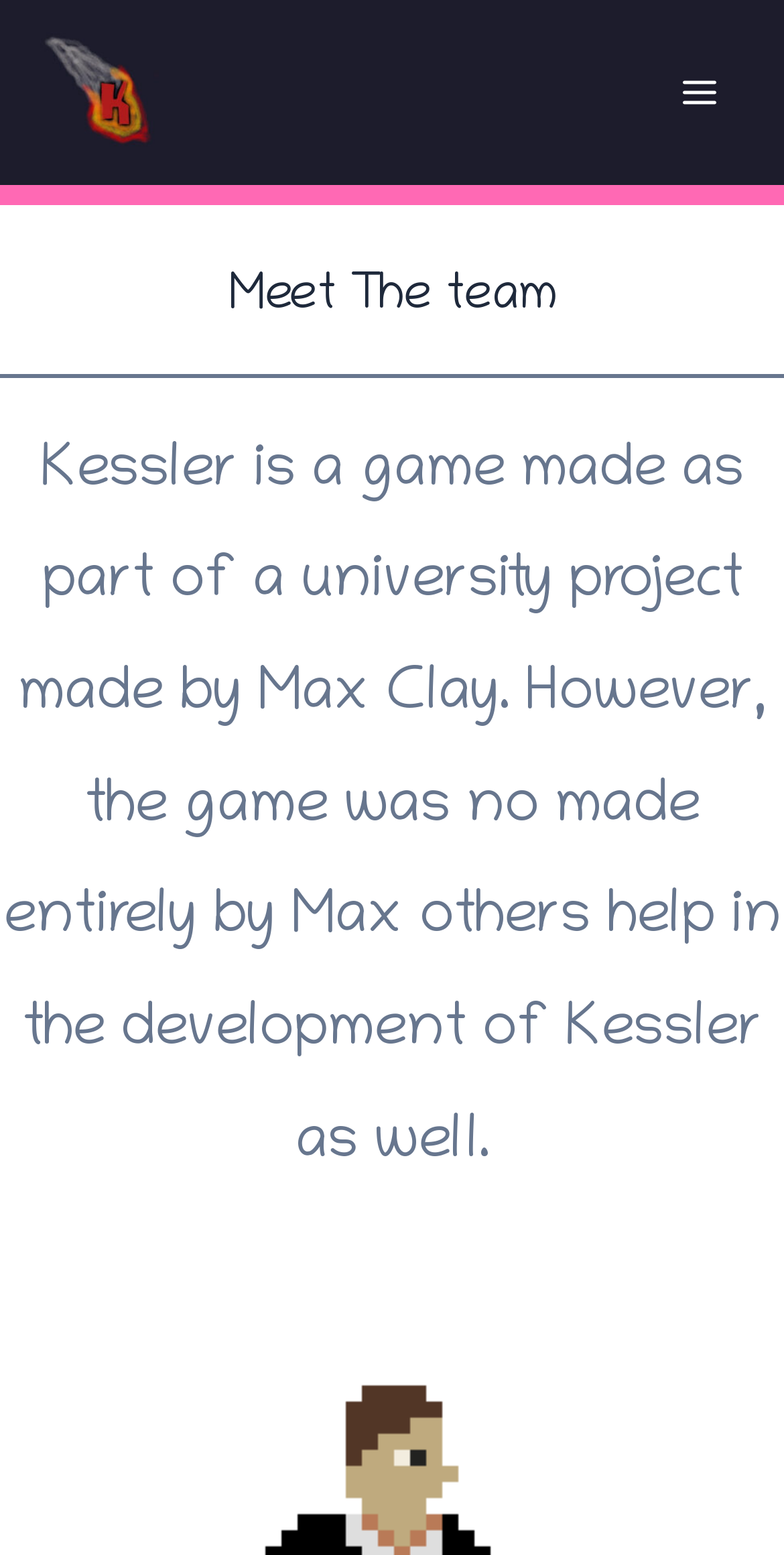What is the orientation of the separator element?
Refer to the image and provide a concise answer in one word or phrase.

Horizontal